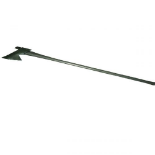Provide a thorough description of the contents of the image.

The image features a robust Single Bit Ax, designed for handling various outdoor tasks such as chopping, splitting, and digging. This tool showcases a sharp, steel blade crafted for durability and efficiency. The long wooden handle provides a secure grip, enhancing leverage and control. With its well-balanced design, the Single Bit Ax is ideal for both professional and recreational users, making it a valuable addition to any toolkit for tackling tough materials.